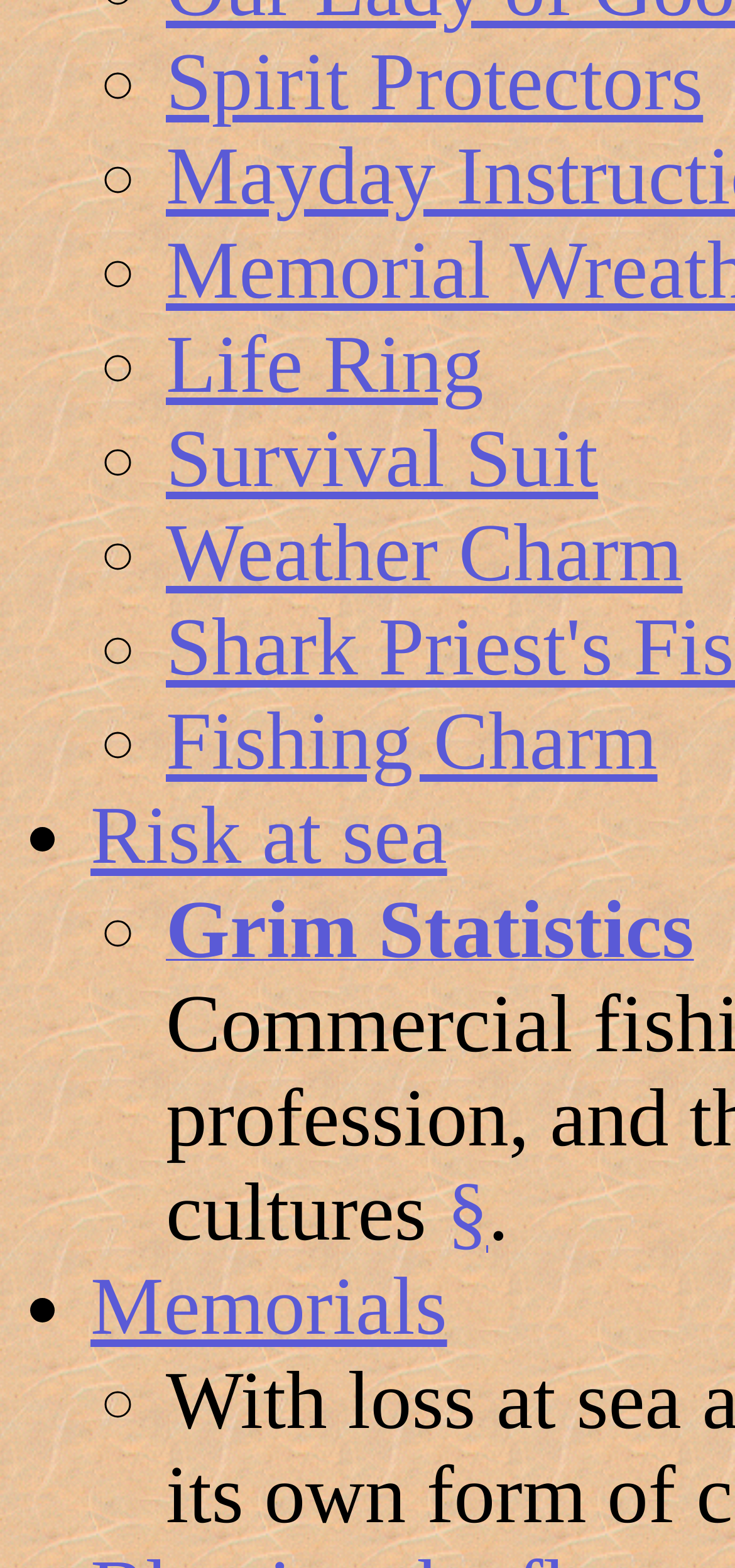Identify the bounding box coordinates of the clickable region to carry out the given instruction: "Click on Spirit Protectors".

[0.226, 0.024, 0.957, 0.081]